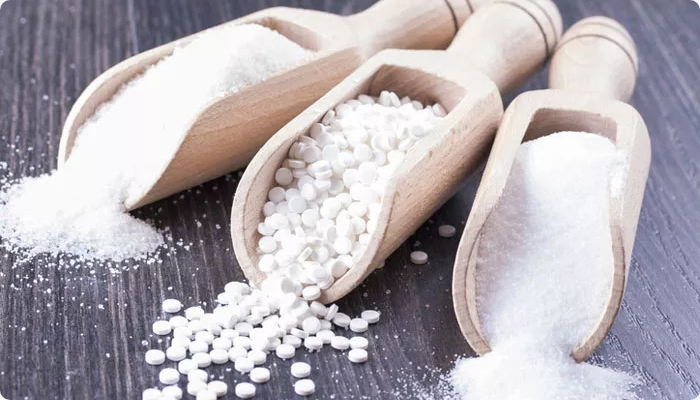How many types of sweeteners are displayed?
Please provide a single word or phrase as your answer based on the screenshot.

Three